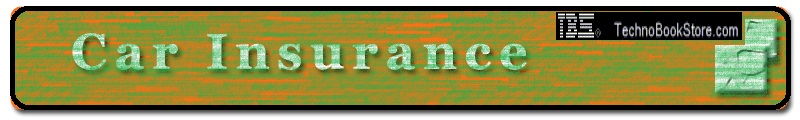Explain what is happening in the image with as much detail as possible.

The image prominently displays the title "Car Insurance" in a stylized font against a textured green and orange background. The text appears in a 3D effect, suggesting depth and emphasis on the subject of car insurance, likely implying a focus on the importance or various aspects of this topic. To the right, there is a logo or icon representing the "TechnoBookStore," reinforcing the source of the information. This visual combination is designed to attract attention and convey a specific area of financial services or guidance related to car insurance.